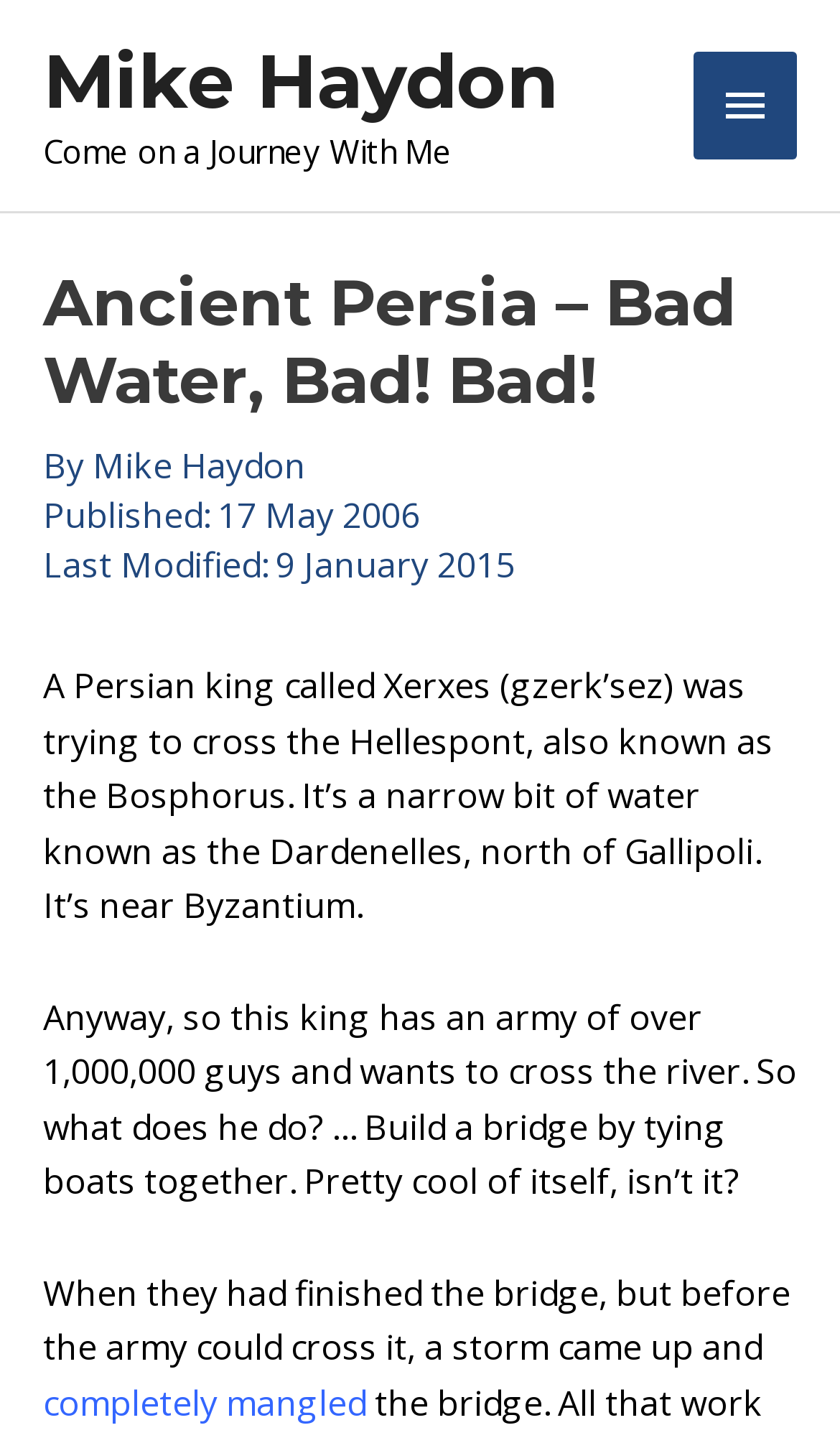Please determine the primary heading and provide its text.

Ancient Persia – Bad Water, Bad! Bad!